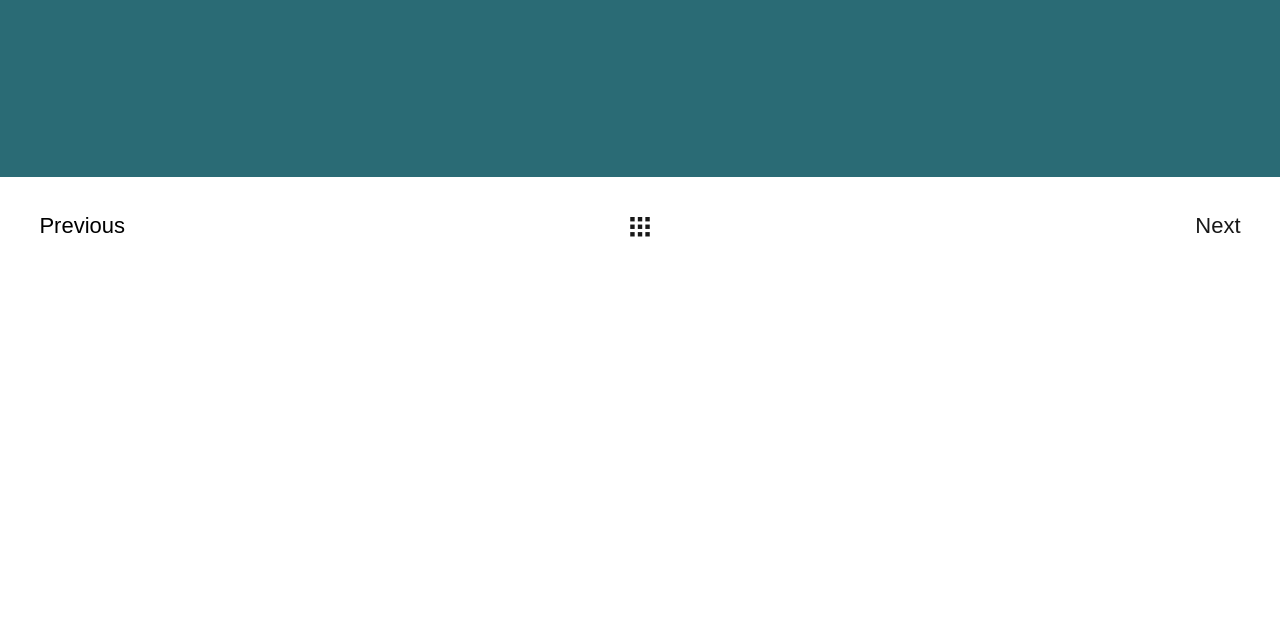Please determine the bounding box of the UI element that matches this description: Privacy Policy. The coordinates should be given as (top-left x, top-left y, bottom-right x, bottom-right y), with all values between 0 and 1.

[0.032, 0.949, 0.11, 0.976]